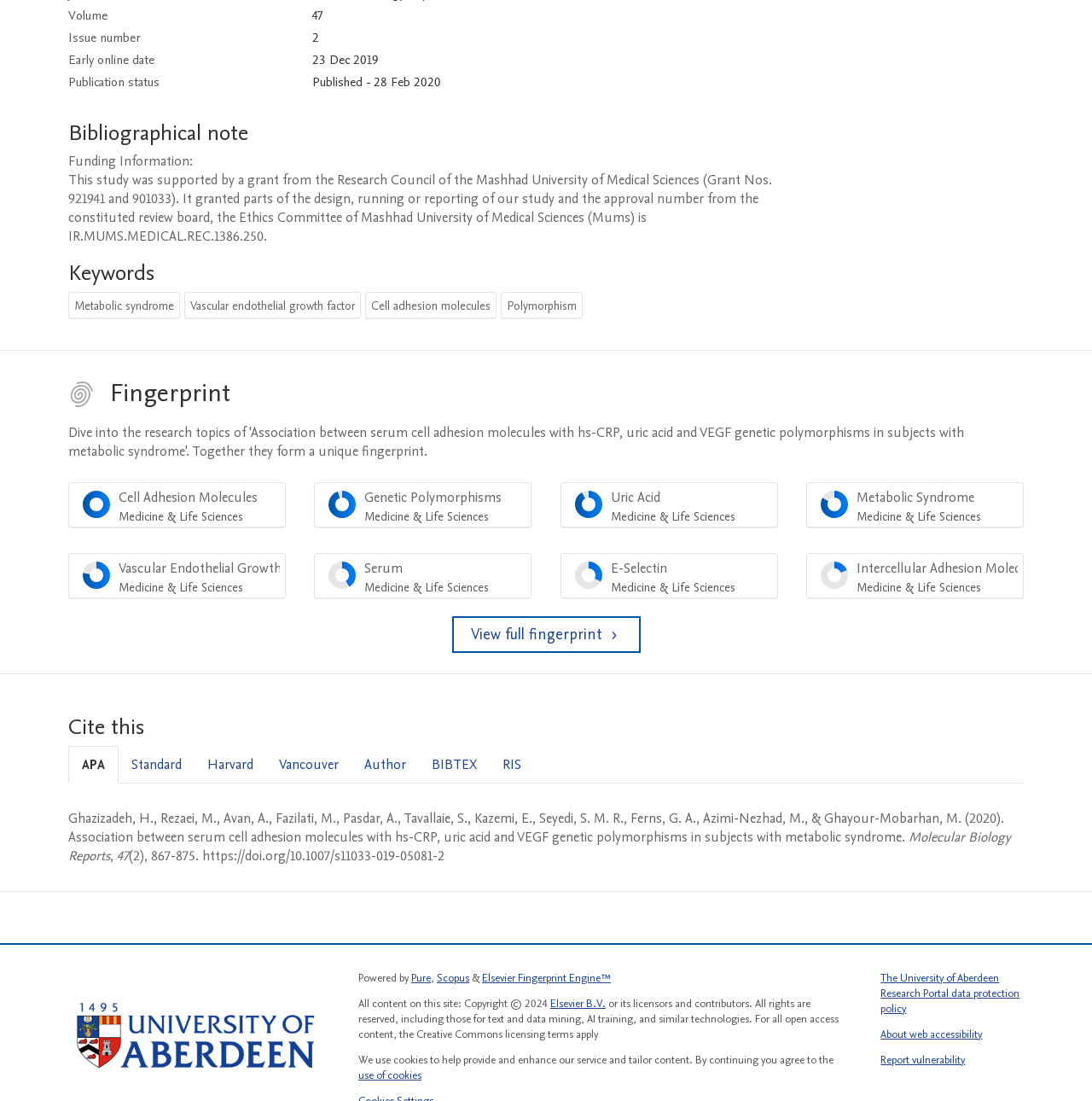Could you locate the bounding box coordinates for the section that should be clicked to accomplish this task: "Cite this in APA style".

[0.062, 0.677, 0.109, 0.712]